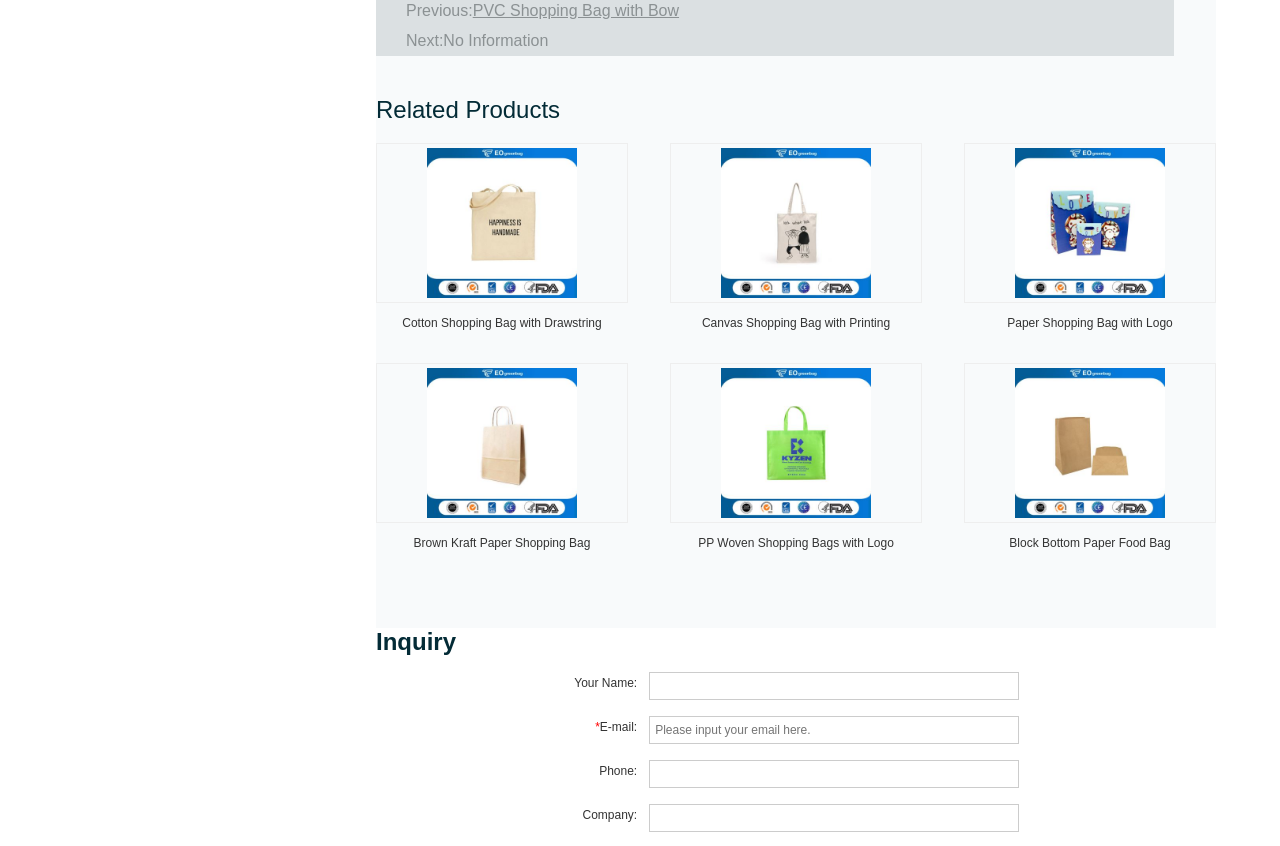What is the format of the 'E-mail' field?
Please provide a single word or phrase as your answer based on the image.

Textbox